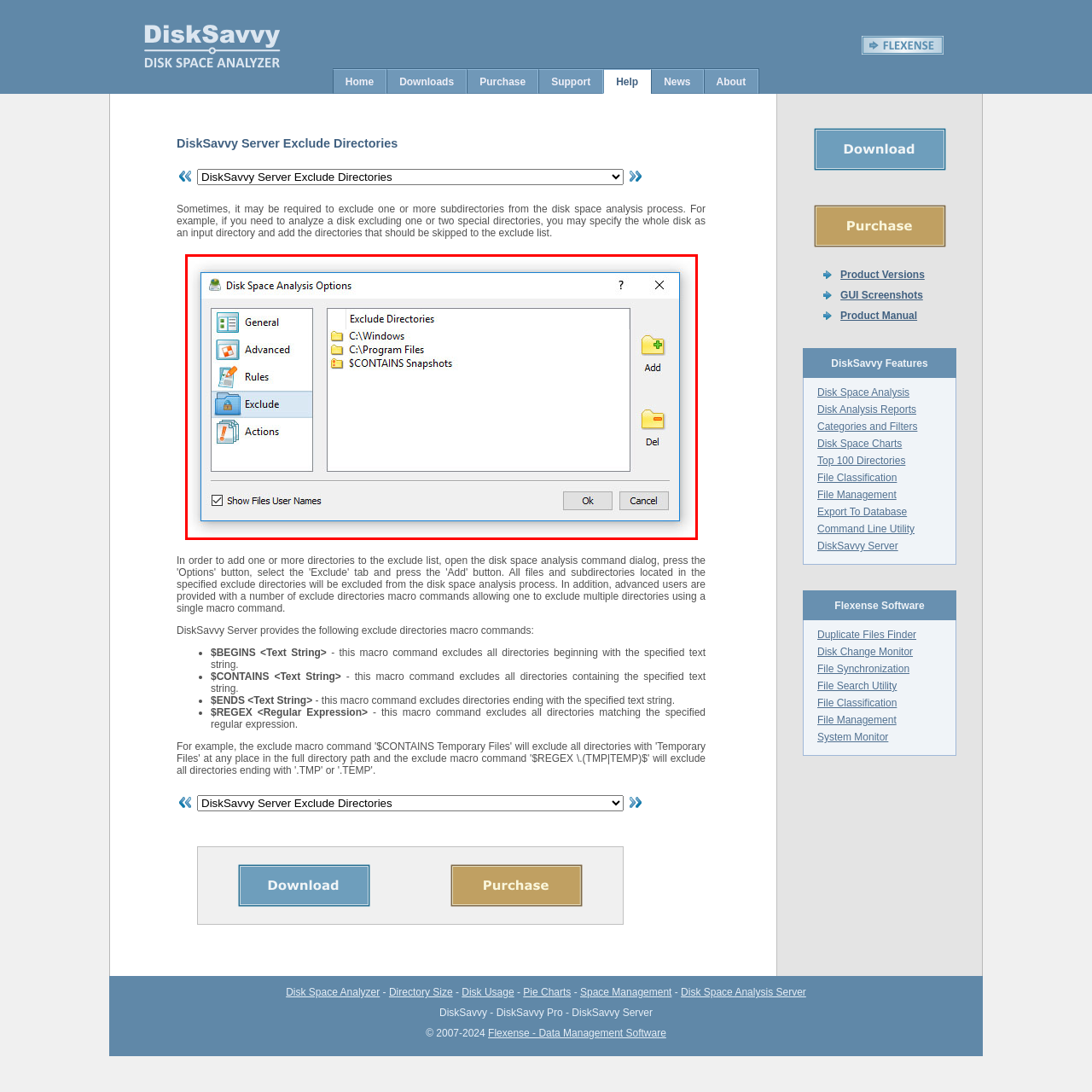Please provide a comprehensive description of the image that is enclosed within the red boundary.

The image depicts the "Disk Space Analysis Options" dialog box from the DiskSavvy software. This interface is designed to allow users to configure settings for disk space analysis. It prominently features an "Exclude" tab on the left-hand side, which enables users to manage directories they wish to exclude from the analysis. The main section of the dialog lists several directories—specifically `C:\Windows`, `C:\Program Files`, and `SCONTAINS Snapshots`—indicating the current exclusions. Additionally, buttons for adding or deleting entries from this list are visible, enhancing user interaction and control over the analysis process. The layout is clean and intuitive, ensuring ease of use for effective disk space management.